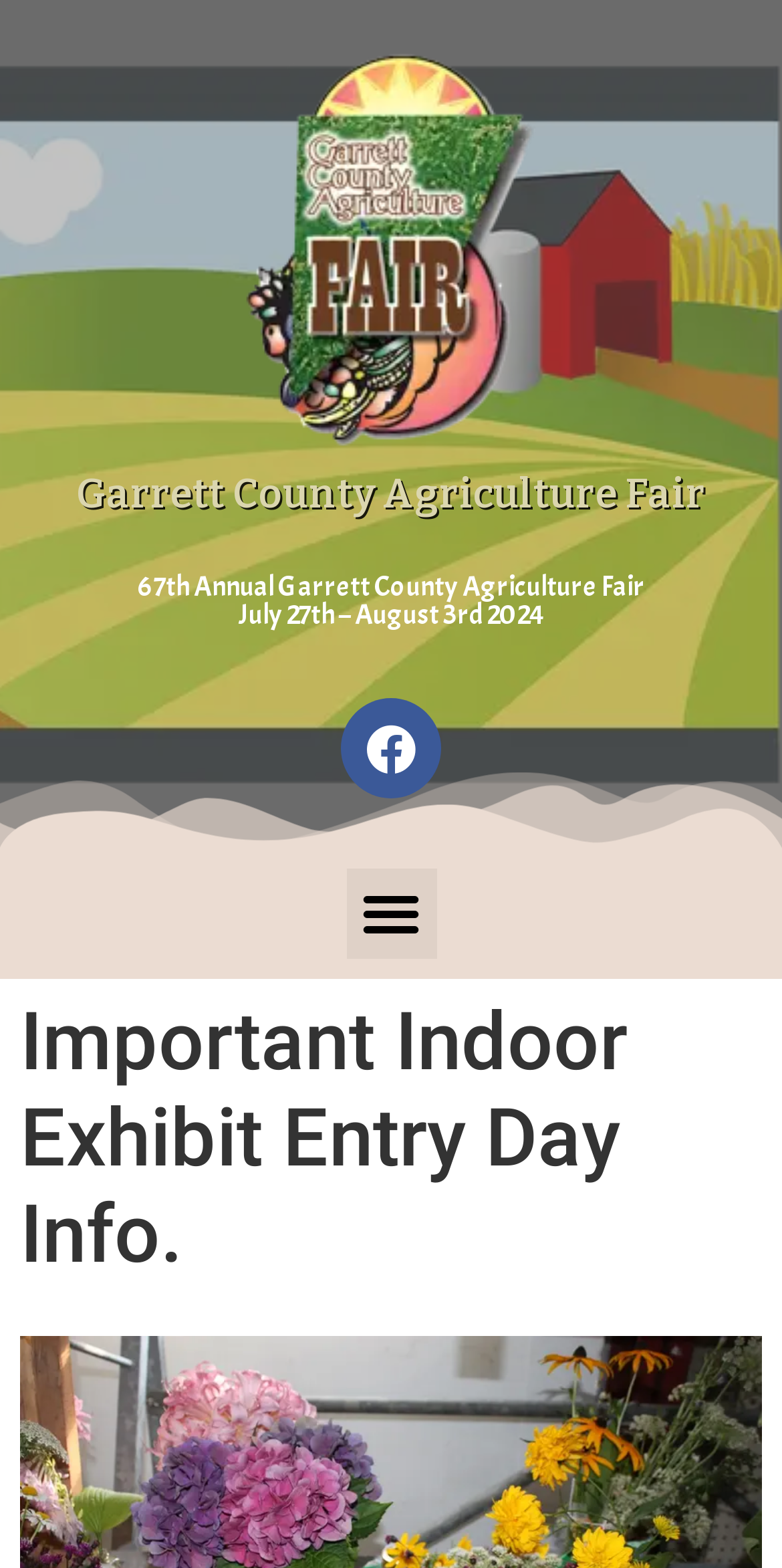How many social media links are there?
Please ensure your answer is as detailed and informative as possible.

I found the answer by looking at the link element on the webpage, which has a label 'Facebook' and an icon, indicating it is a social media link, and there is only one such link.